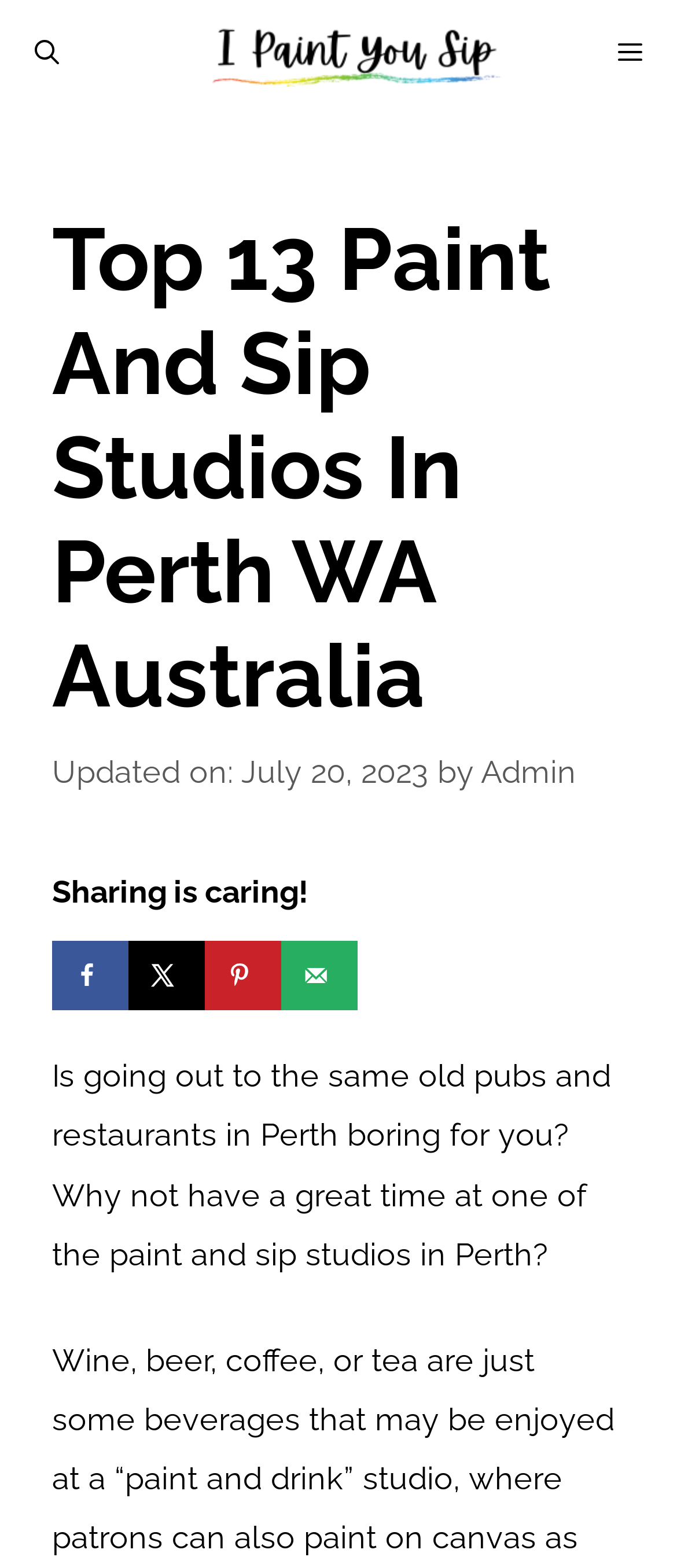Can you determine the bounding box coordinates of the area that needs to be clicked to fulfill the following instruction: "Click the 'MENU' button"?

[0.862, 0.0, 1.0, 0.066]